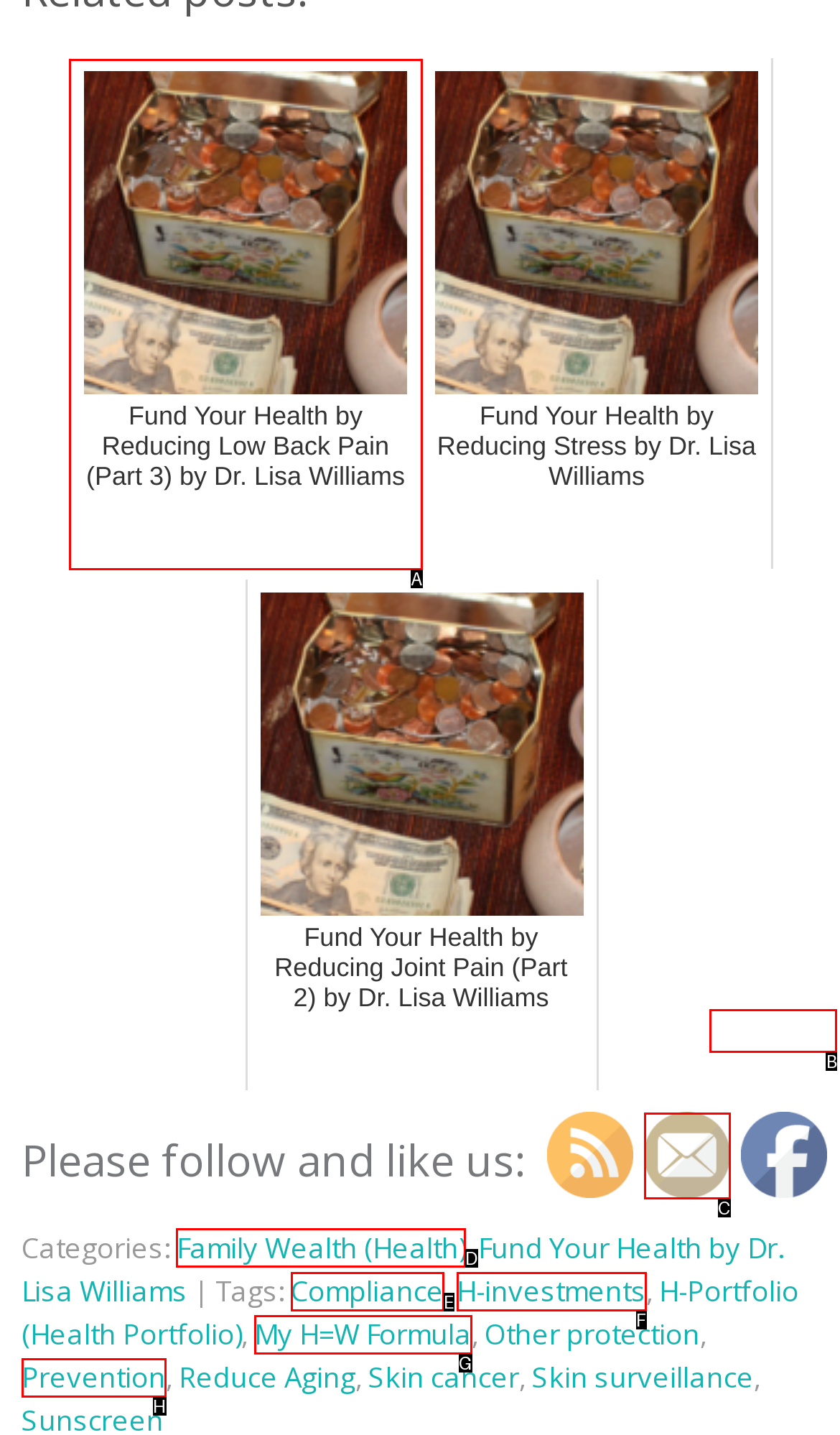Tell me the letter of the UI element I should click to accomplish the task: View posts under Family Wealth category based on the choices provided in the screenshot.

D